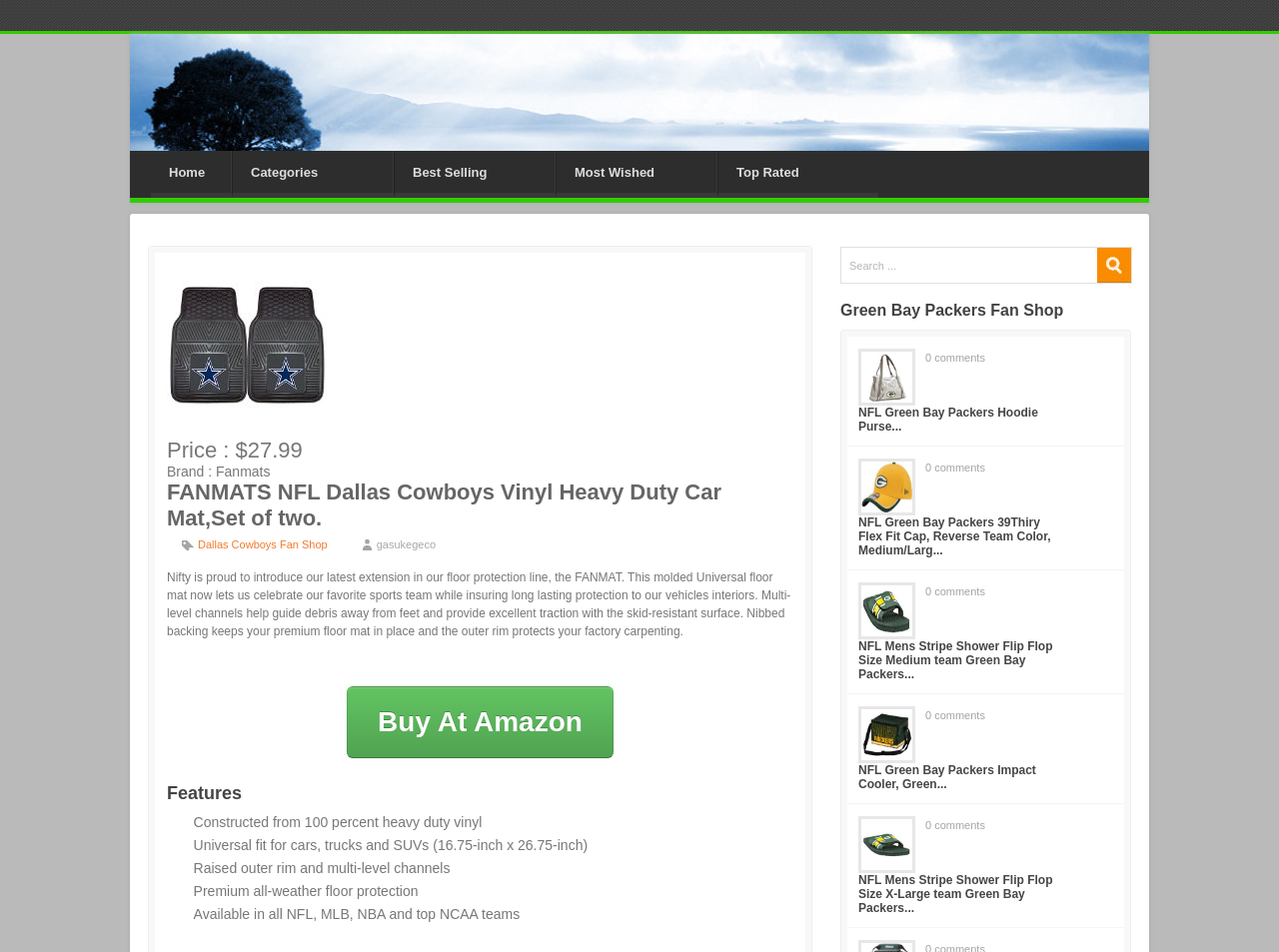Kindly determine the bounding box coordinates of the area that needs to be clicked to fulfill this instruction: "Buy At Amazon".

[0.271, 0.721, 0.48, 0.796]